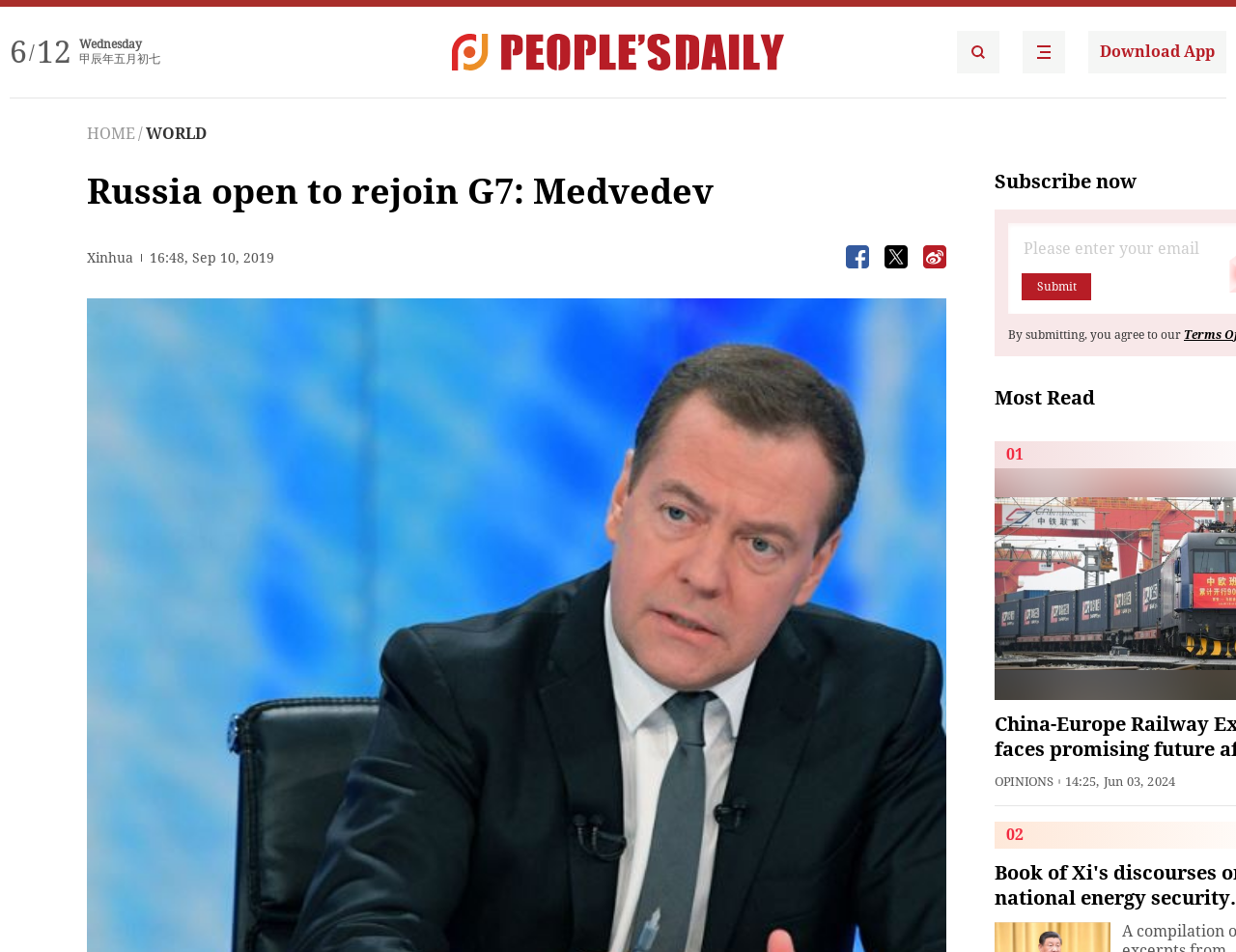Using the information in the image, could you please answer the following question in detail:
What is the name of the news agency?

The name of the news agency can be found in the text 'Xinhua' which is located below the title of the article.